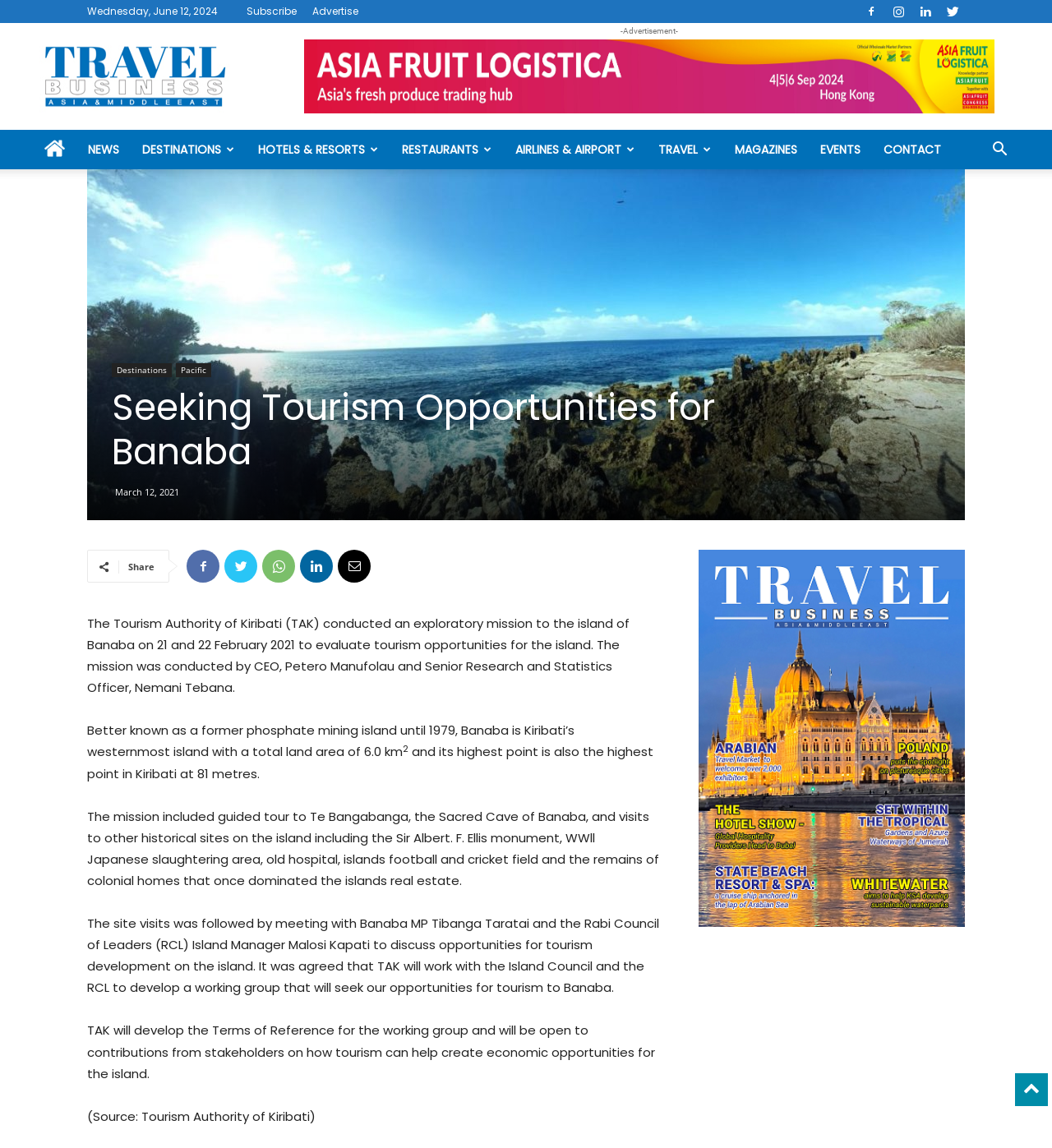Can you find the bounding box coordinates of the area I should click to execute the following instruction: "Share the article"?

[0.122, 0.488, 0.147, 0.499]